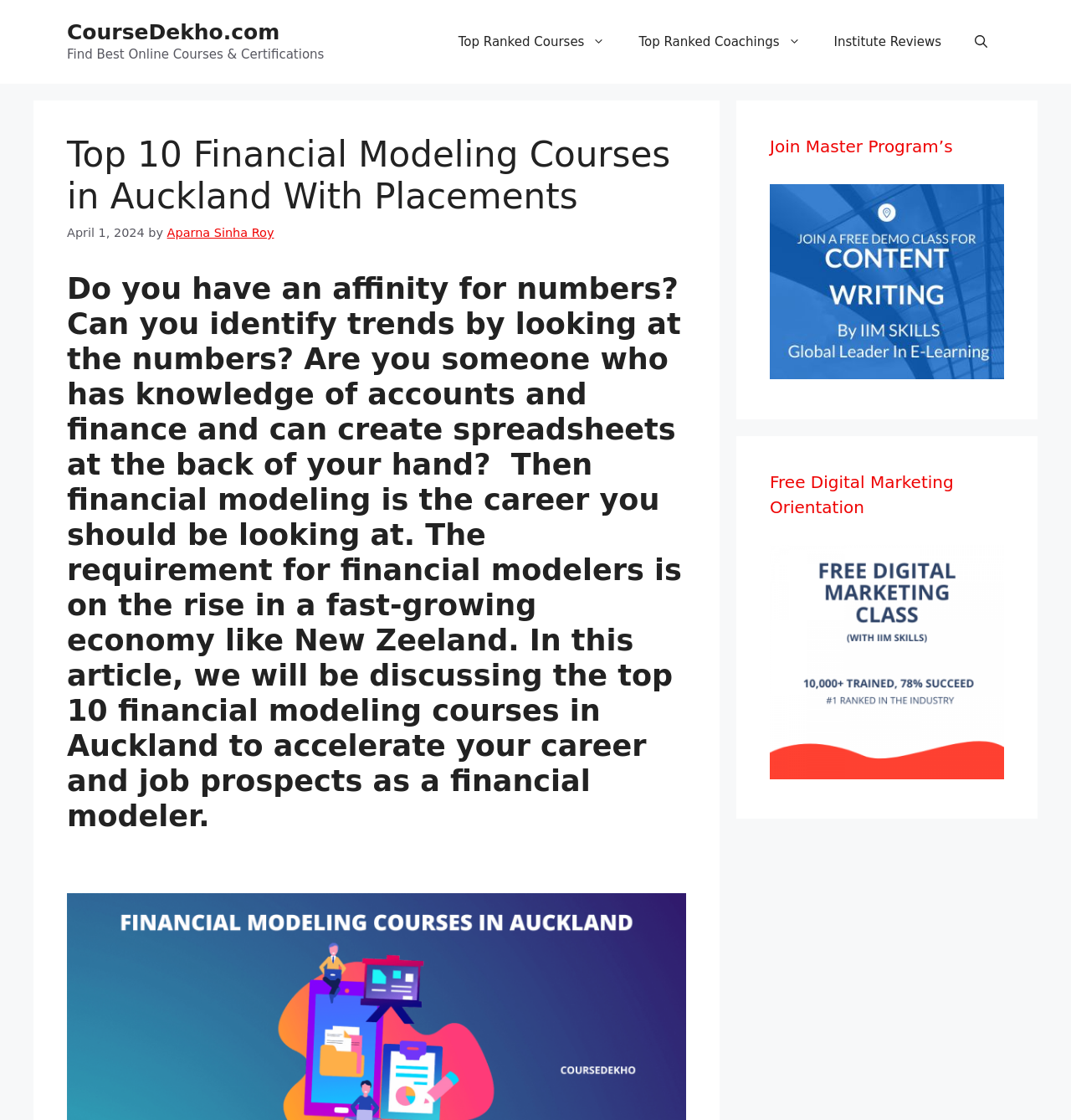Identify the bounding box coordinates of the section to be clicked to complete the task described by the following instruction: "Read the article about top 10 financial modeling courses in Auckland". The coordinates should be four float numbers between 0 and 1, formatted as [left, top, right, bottom].

[0.062, 0.242, 0.641, 0.744]